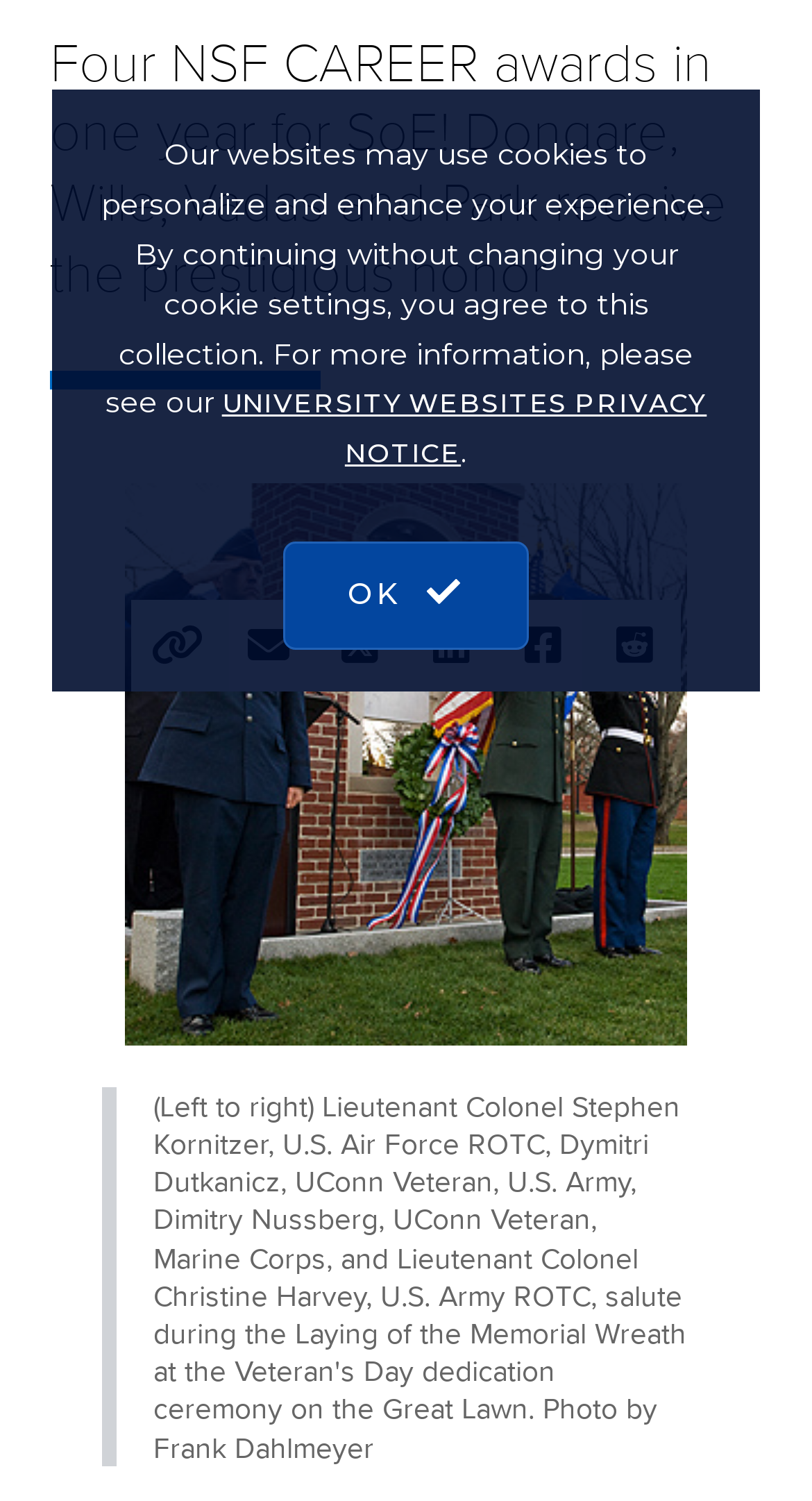Predict the bounding box coordinates of the UI element that matches this description: "title="Share on Reddit"". The coordinates should be in the format [left, top, right, bottom] with each value between 0 and 1.

[0.726, 0.4, 0.838, 0.461]